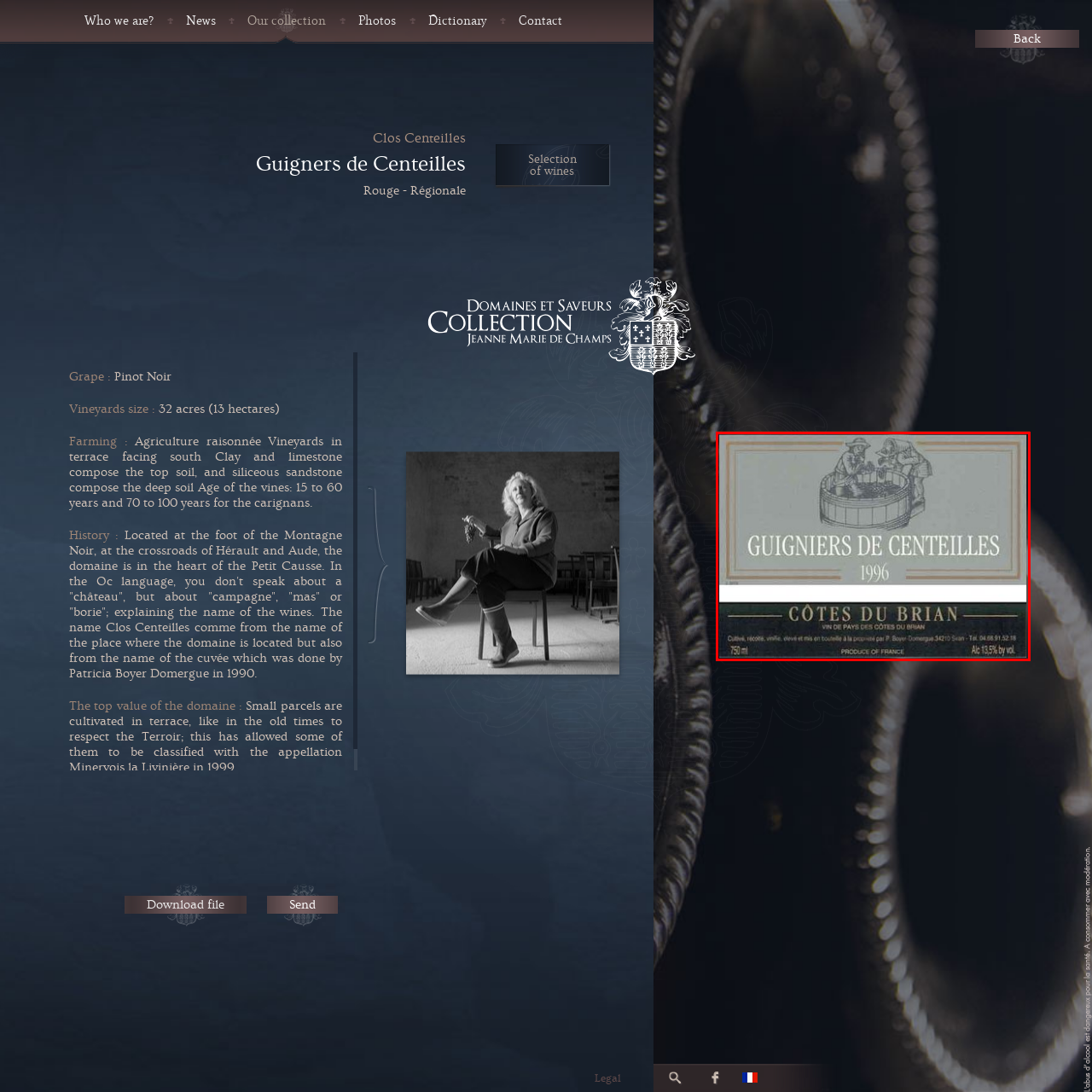Check the image marked by the red frame and reply to the question using one word or phrase:
What is the alcohol content of the wine?

13.5% by volume